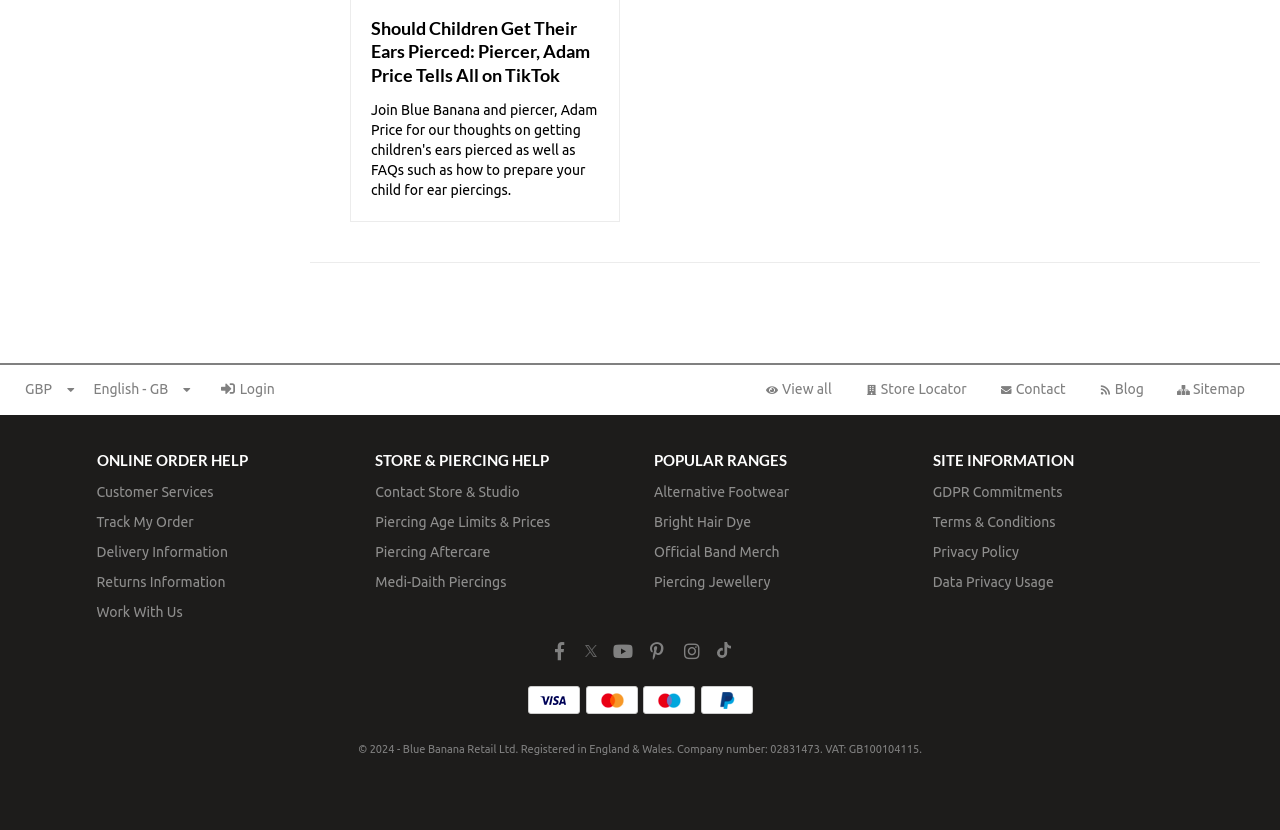Based on the element description: "Piercing Age Limits & Prices", identify the bounding box coordinates for this UI element. The coordinates must be four float numbers between 0 and 1, listed as [left, top, right, bottom].

[0.293, 0.619, 0.489, 0.638]